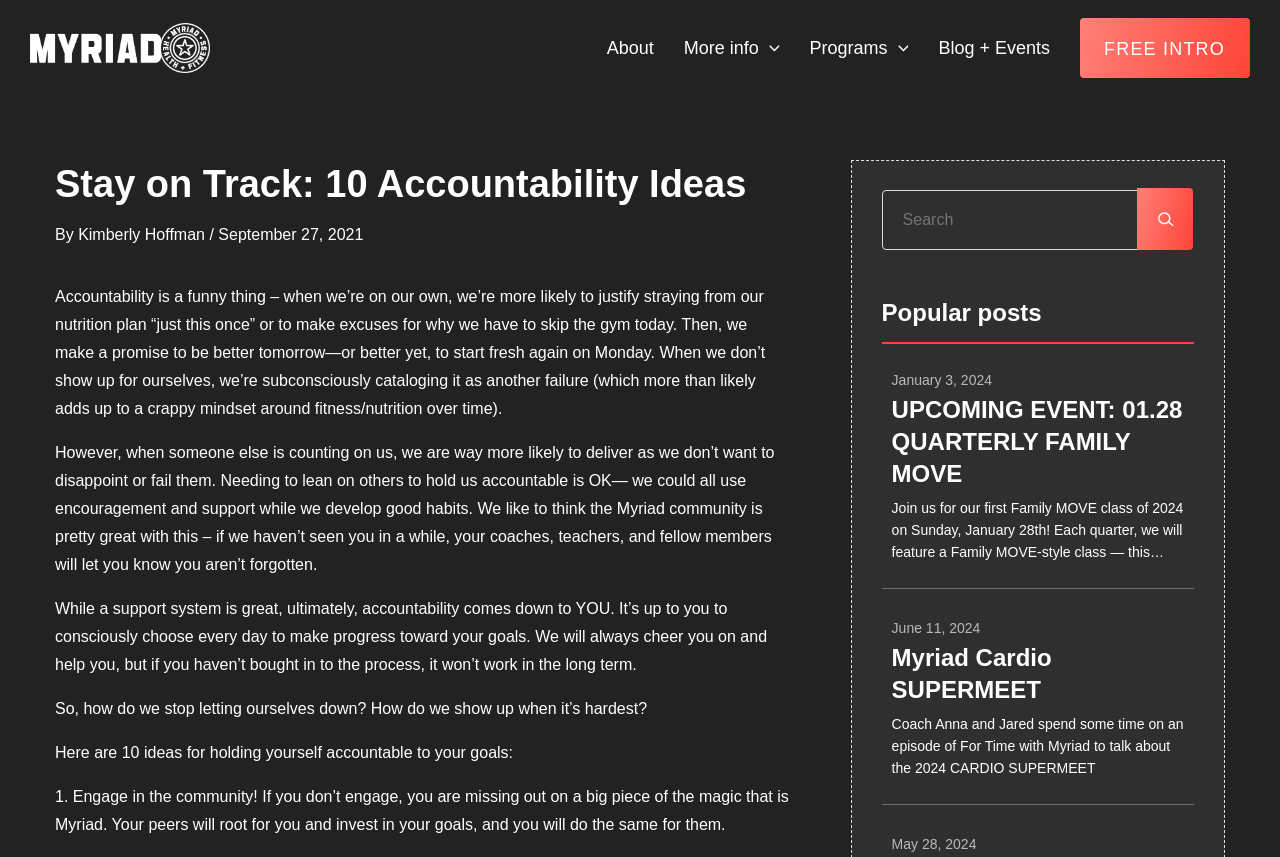Identify the bounding box coordinates of the region that should be clicked to execute the following instruction: "Click on the 'January 3, 2024 UPCOMING EVENT: 01.28 QUARTERLY FAMILY MOVE' link".

[0.697, 0.433, 0.925, 0.58]